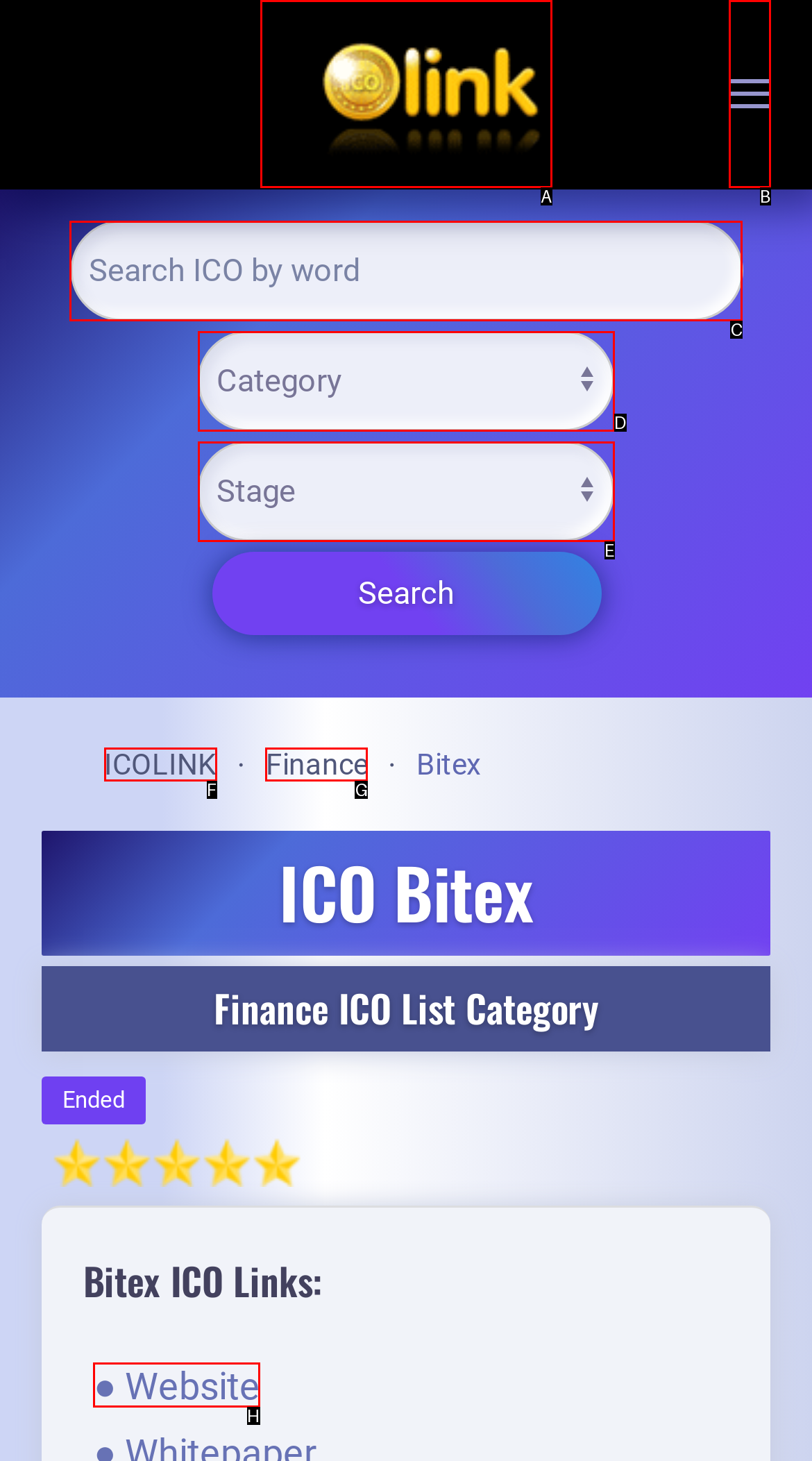From the given options, tell me which letter should be clicked to complete this task: visit the website
Answer with the letter only.

H